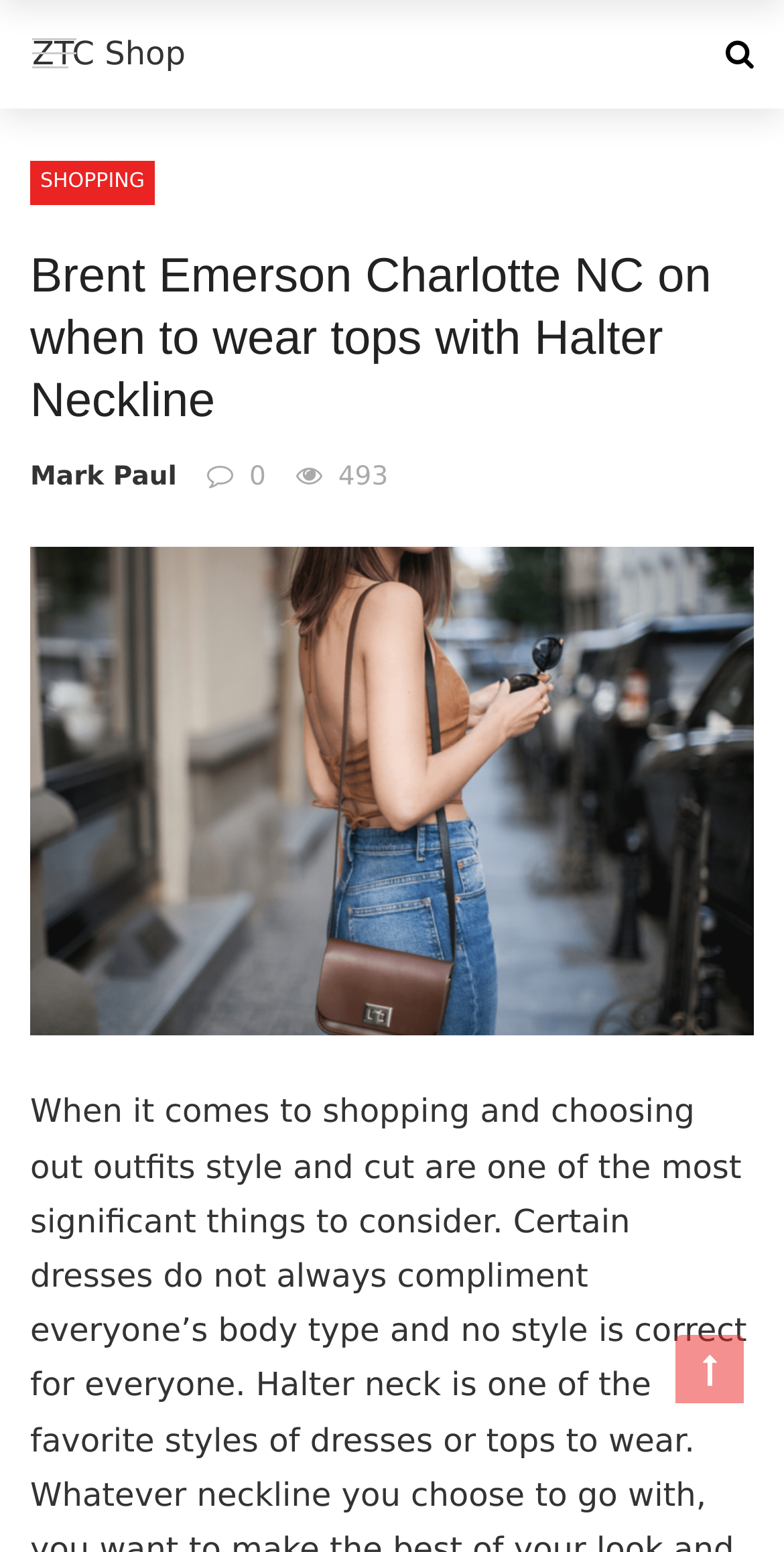What is the name of the shop?
Use the screenshot to answer the question with a single word or phrase.

ZTC Shop